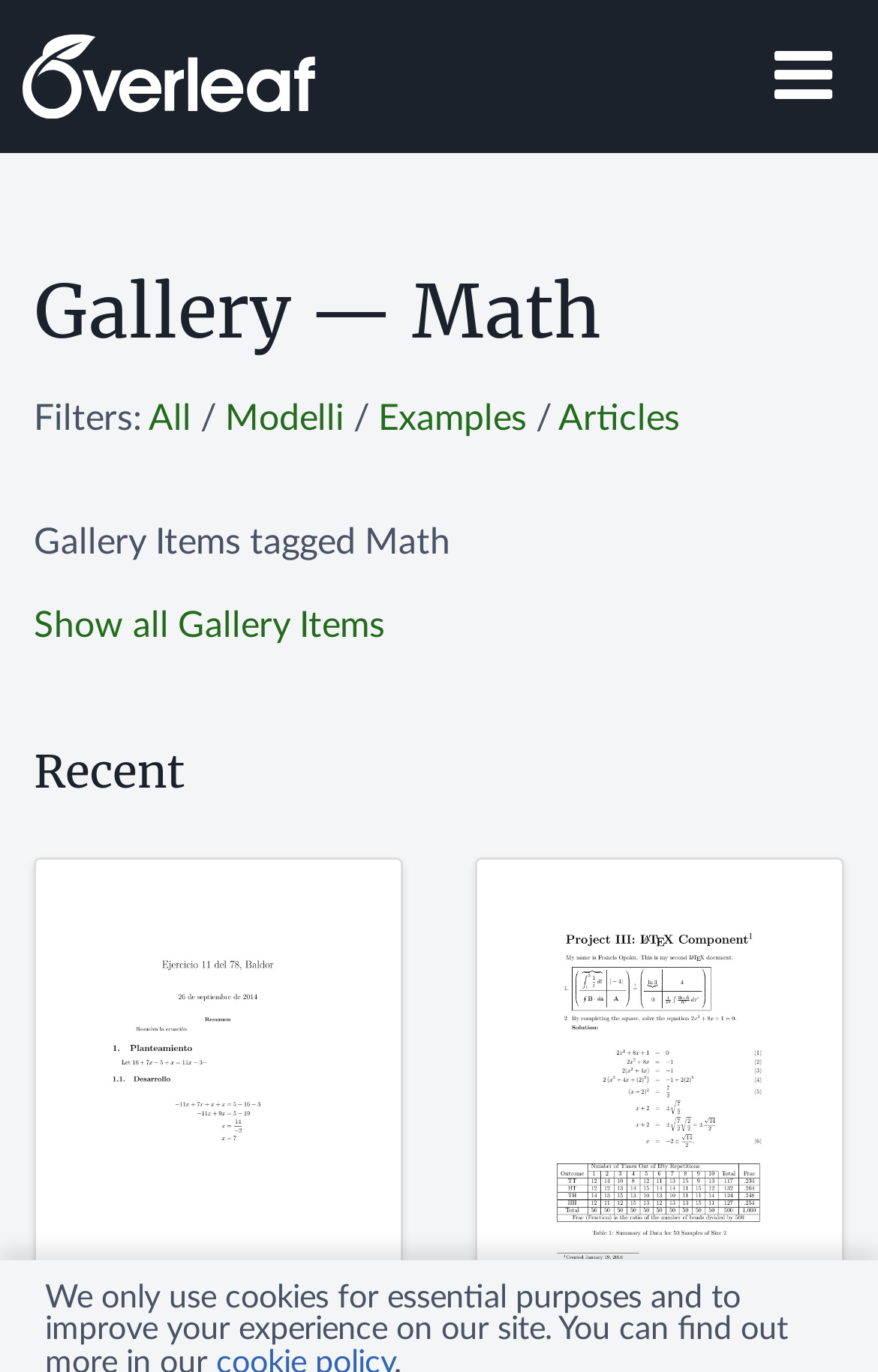Bounding box coordinates are specified in the format (top-left x, top-left y, bottom-right x, bottom-right y). All values are floating point numbers bounded between 0 and 1. Please provide the bounding box coordinate of the region this sentence describes: Show all Gallery Items

[0.038, 0.443, 0.438, 0.469]